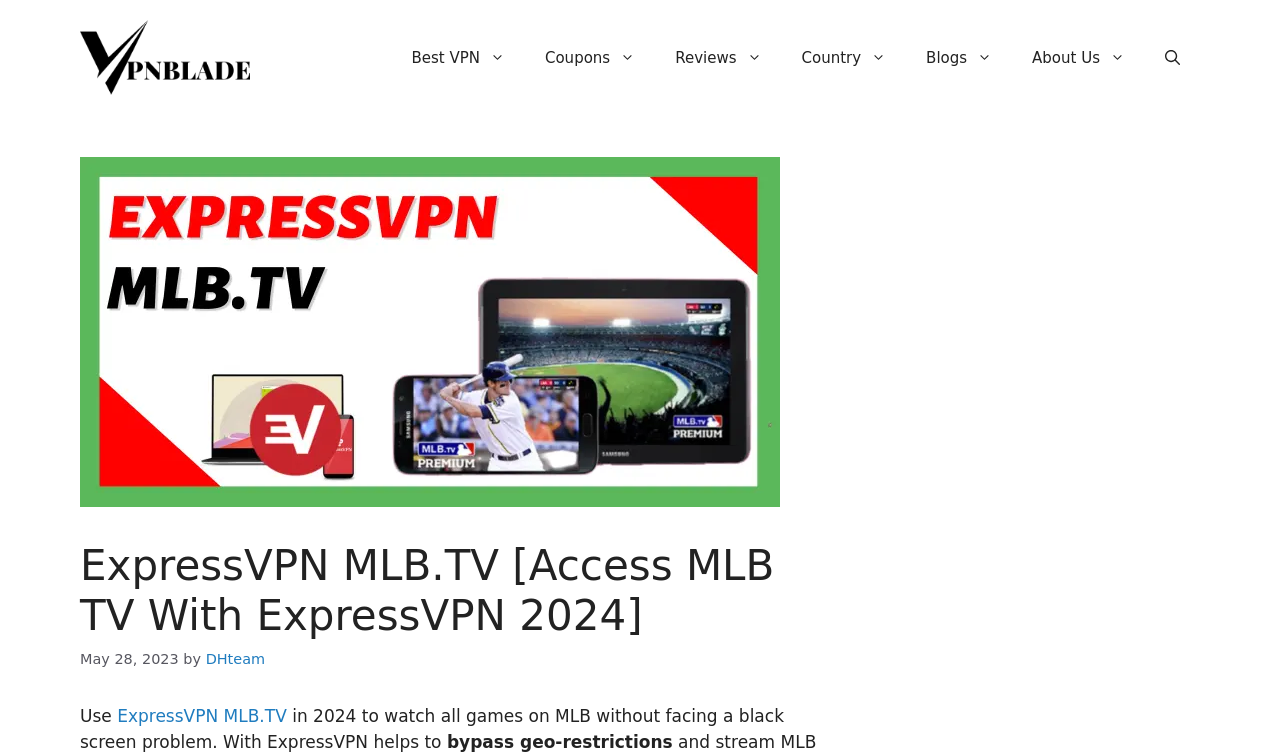Please identify the coordinates of the bounding box that should be clicked to fulfill this instruction: "Check the DHteam link".

[0.161, 0.864, 0.207, 0.885]